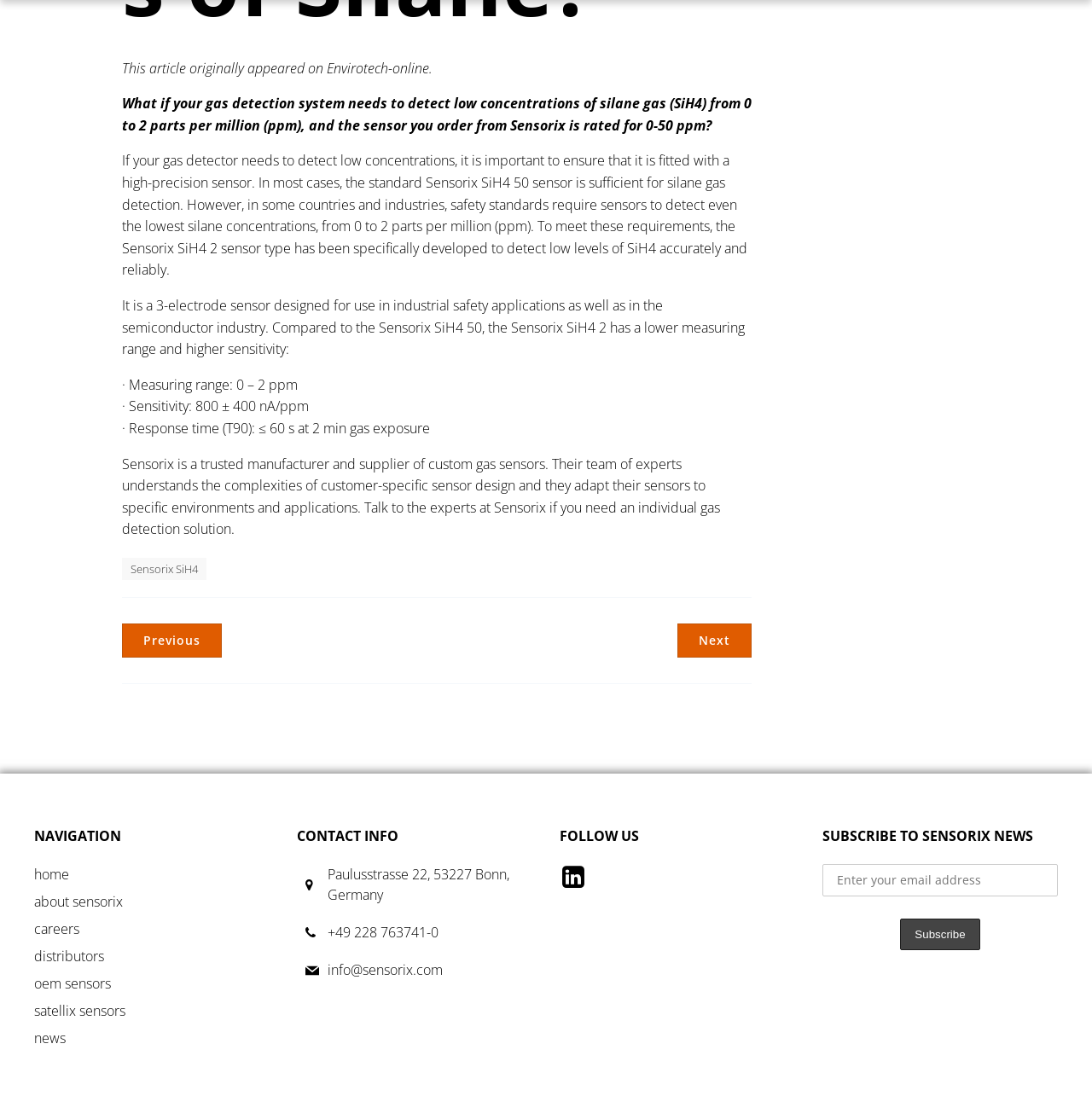Could you indicate the bounding box coordinates of the region to click in order to complete this instruction: "Click on the 'Next' button".

[0.62, 0.569, 0.688, 0.6]